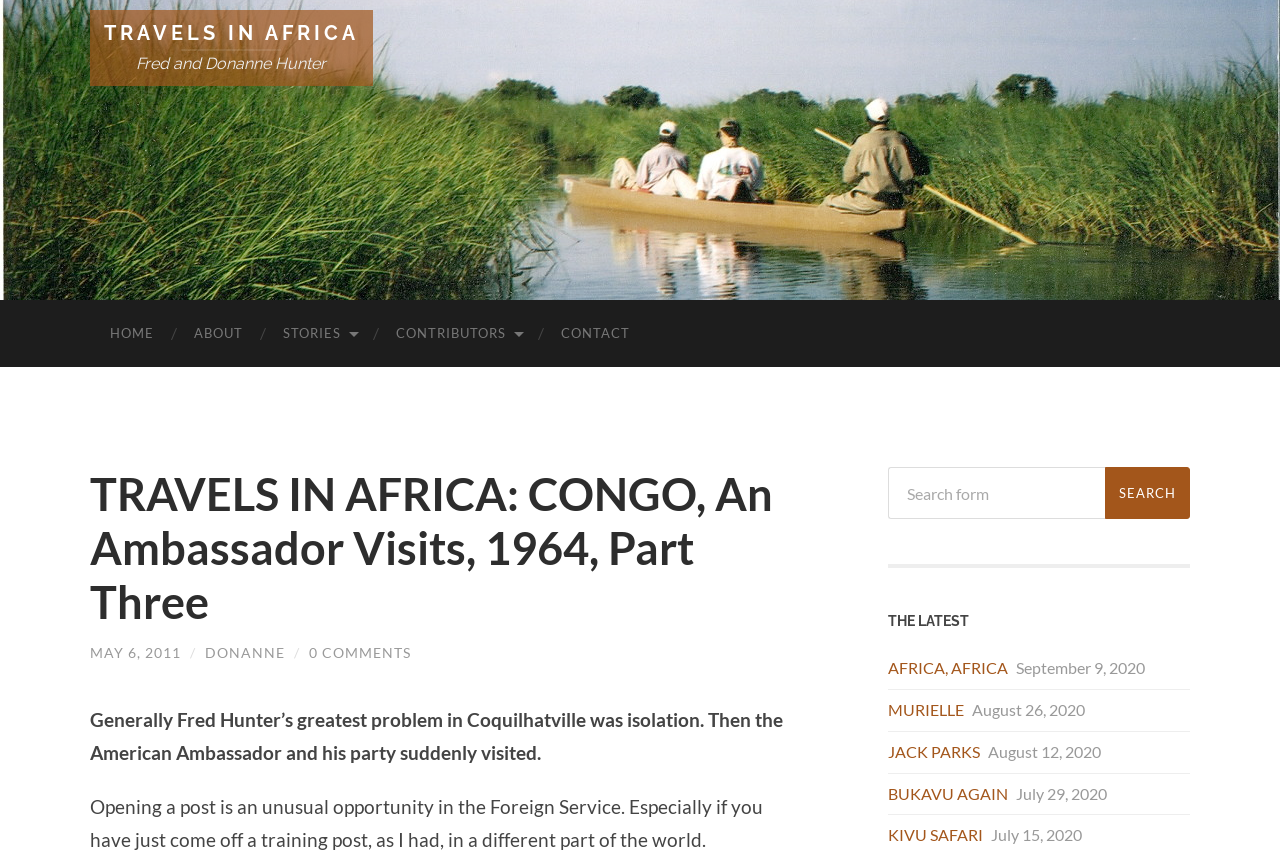From the screenshot, find the bounding box of the UI element matching this description: "Sitemap". Supply the bounding box coordinates in the form [left, top, right, bottom], each a float between 0 and 1.

None